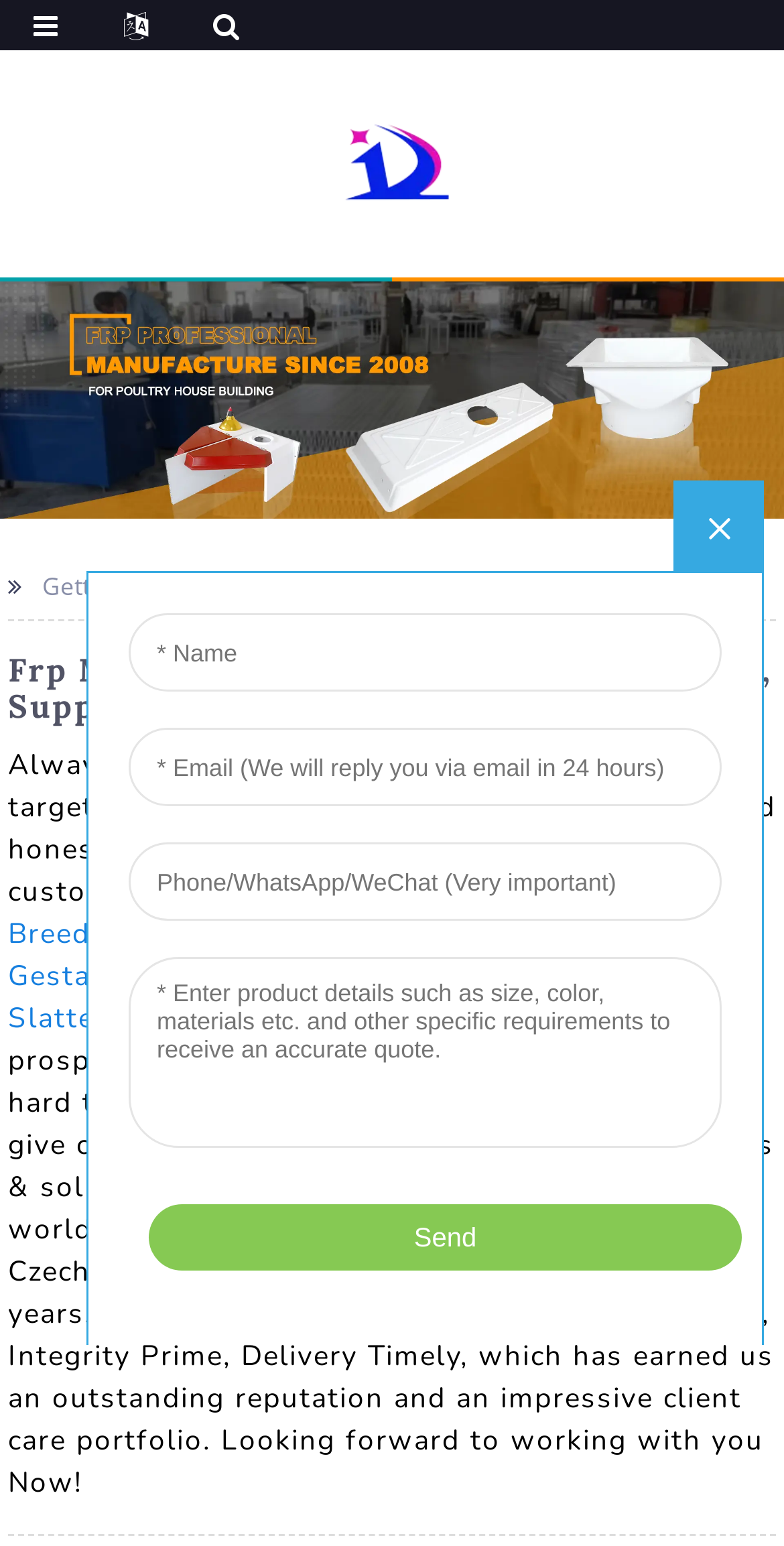Please provide a one-word or phrase answer to the question: 
What is the company's business philosophy?

Quality First, Integrity Prime, Delivery Timely